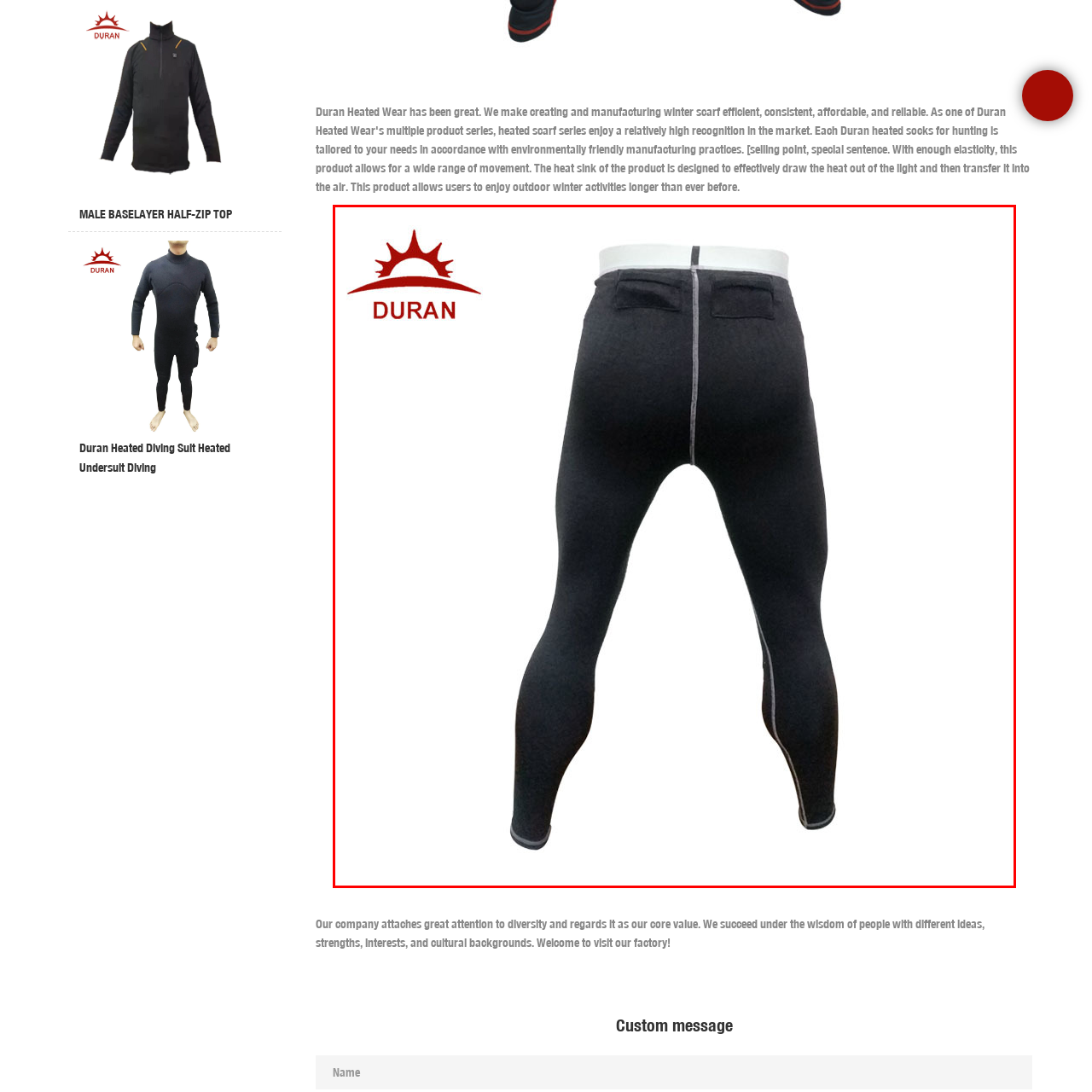View the section of the image outlined in red, What is the color of the suit's design? Provide your response in a single word or brief phrase.

Black